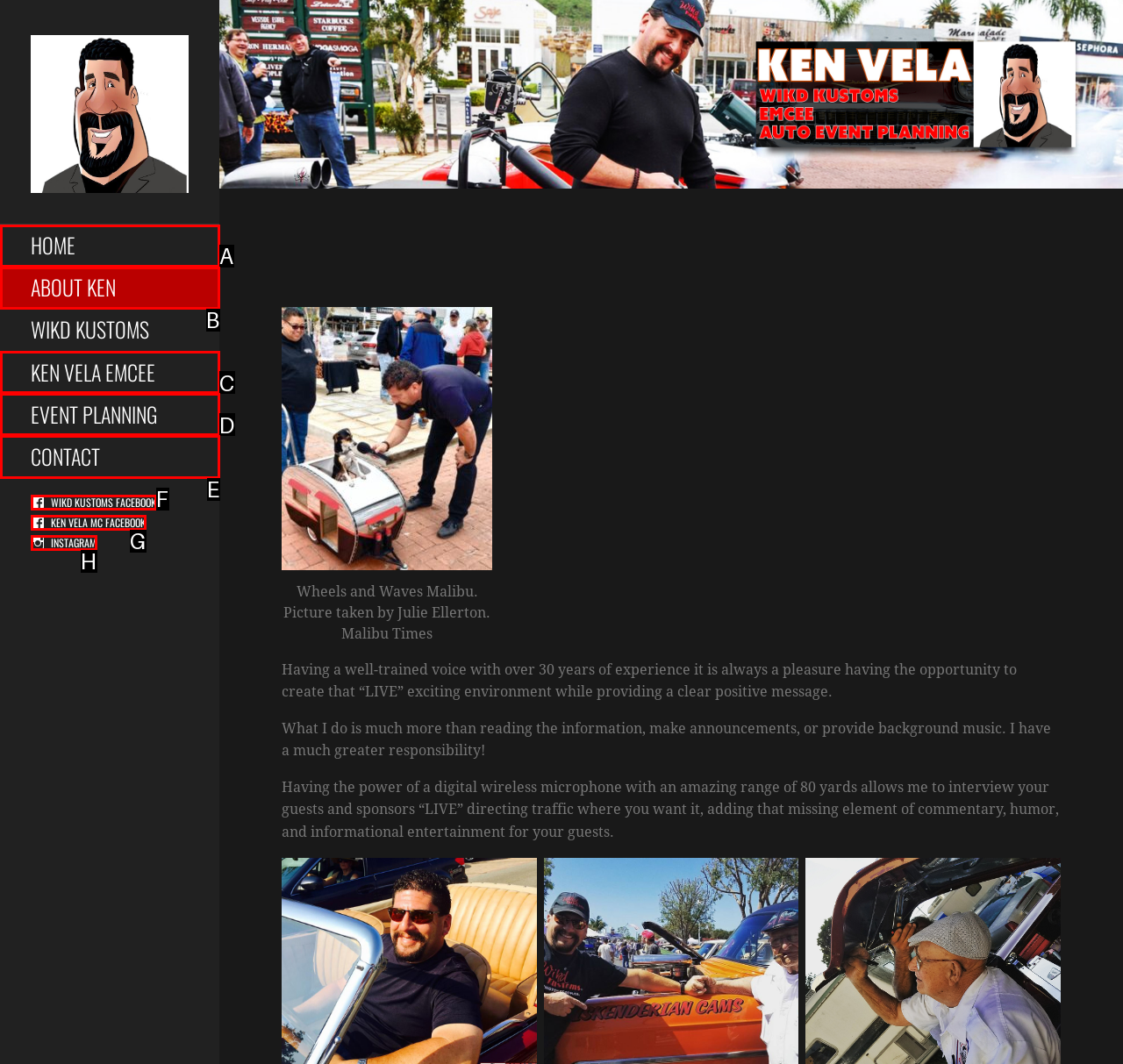Identify the option that best fits this description: Instagram
Answer with the appropriate letter directly.

H